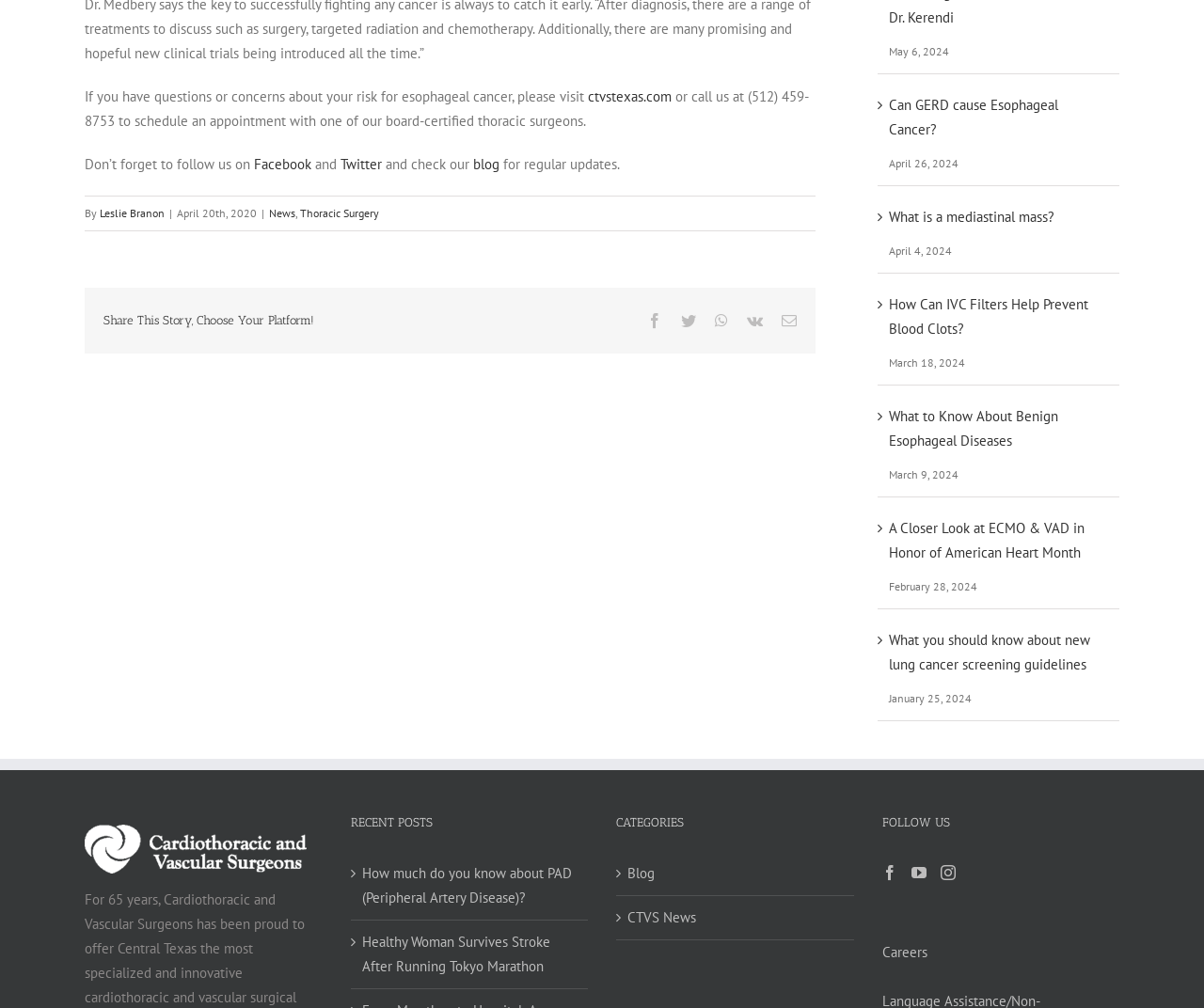Give a short answer to this question using one word or a phrase:
What are the social media platforms to follow?

Facebook, Twitter, Instagram, YouTube